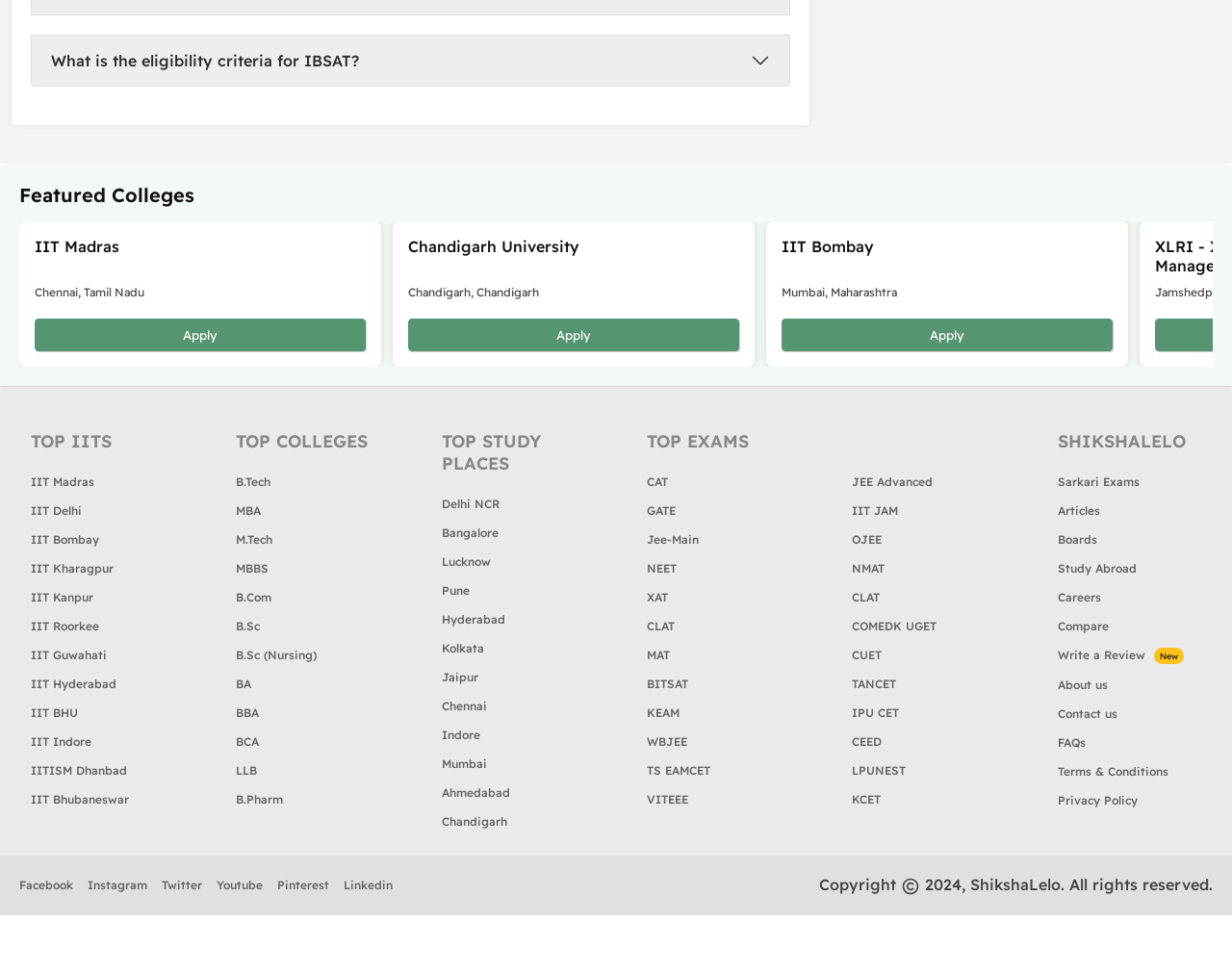Determine the bounding box coordinates for the clickable element required to fulfill the instruction: "View TOP IITS". Provide the coordinates as four float numbers between 0 and 1, i.e., [left, top, right, bottom].

[0.025, 0.442, 0.142, 0.465]